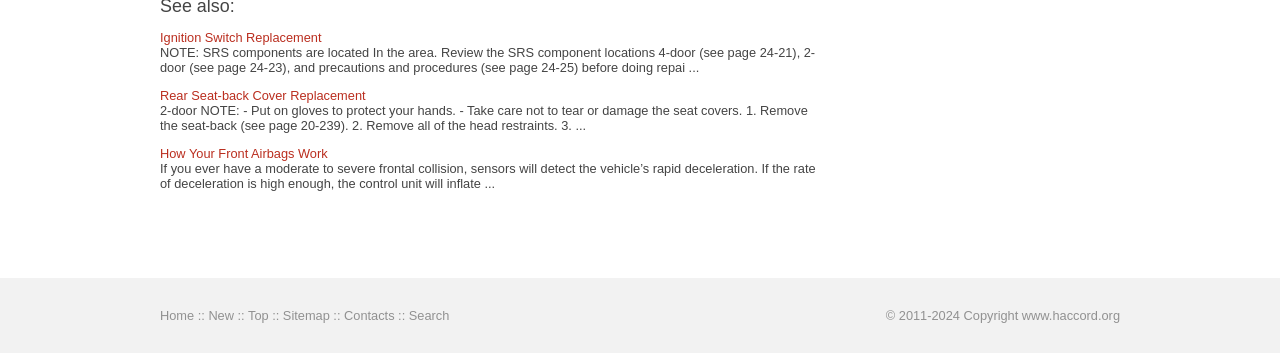Given the element description "How Your Front Airbags Work" in the screenshot, predict the bounding box coordinates of that UI element.

[0.125, 0.412, 0.256, 0.455]